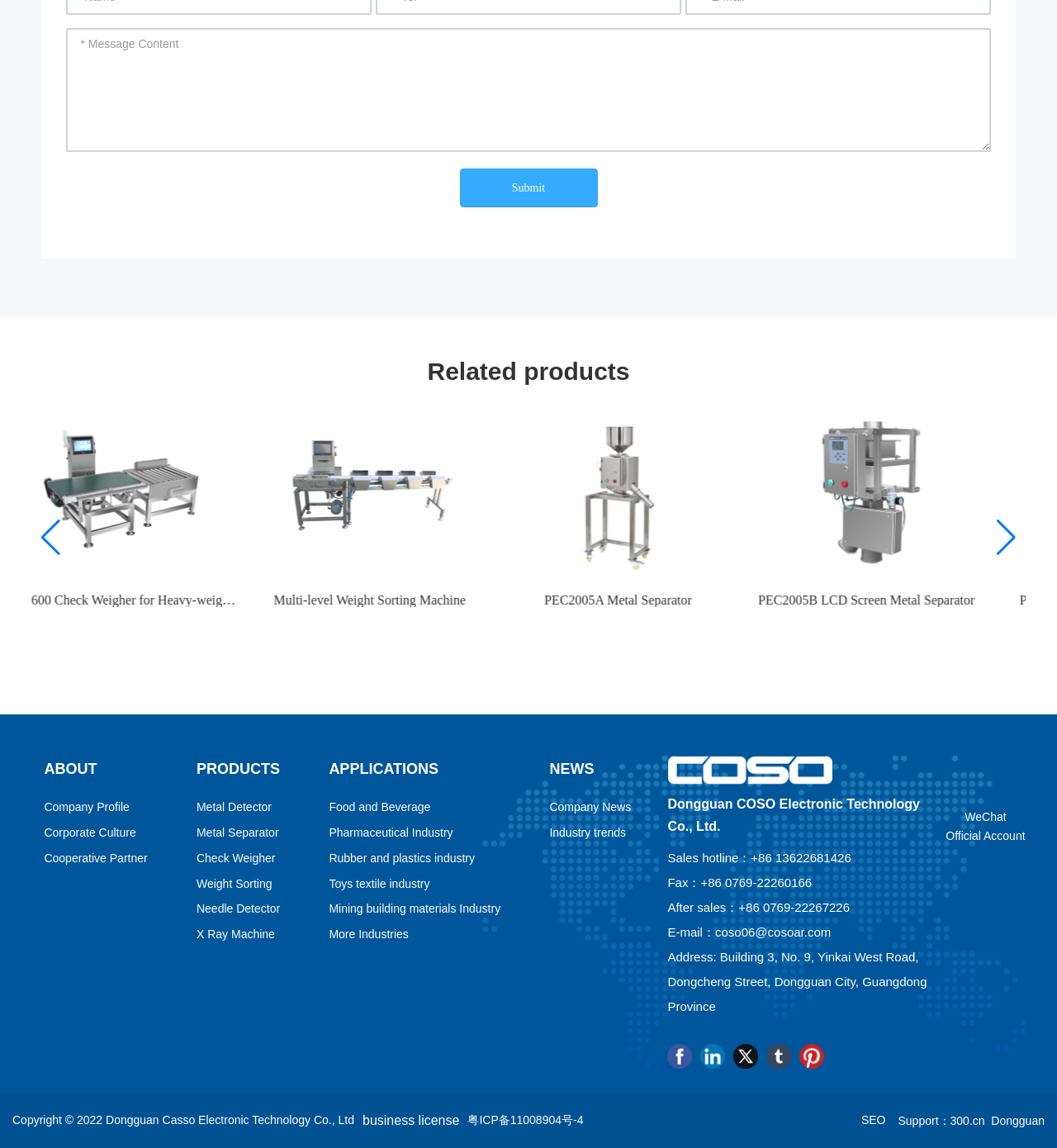Could you determine the bounding box coordinates of the clickable element to complete the instruction: "Submit a message"? Provide the coordinates as four float numbers between 0 and 1, i.e., [left, top, right, bottom].

[0.435, 0.147, 0.565, 0.181]